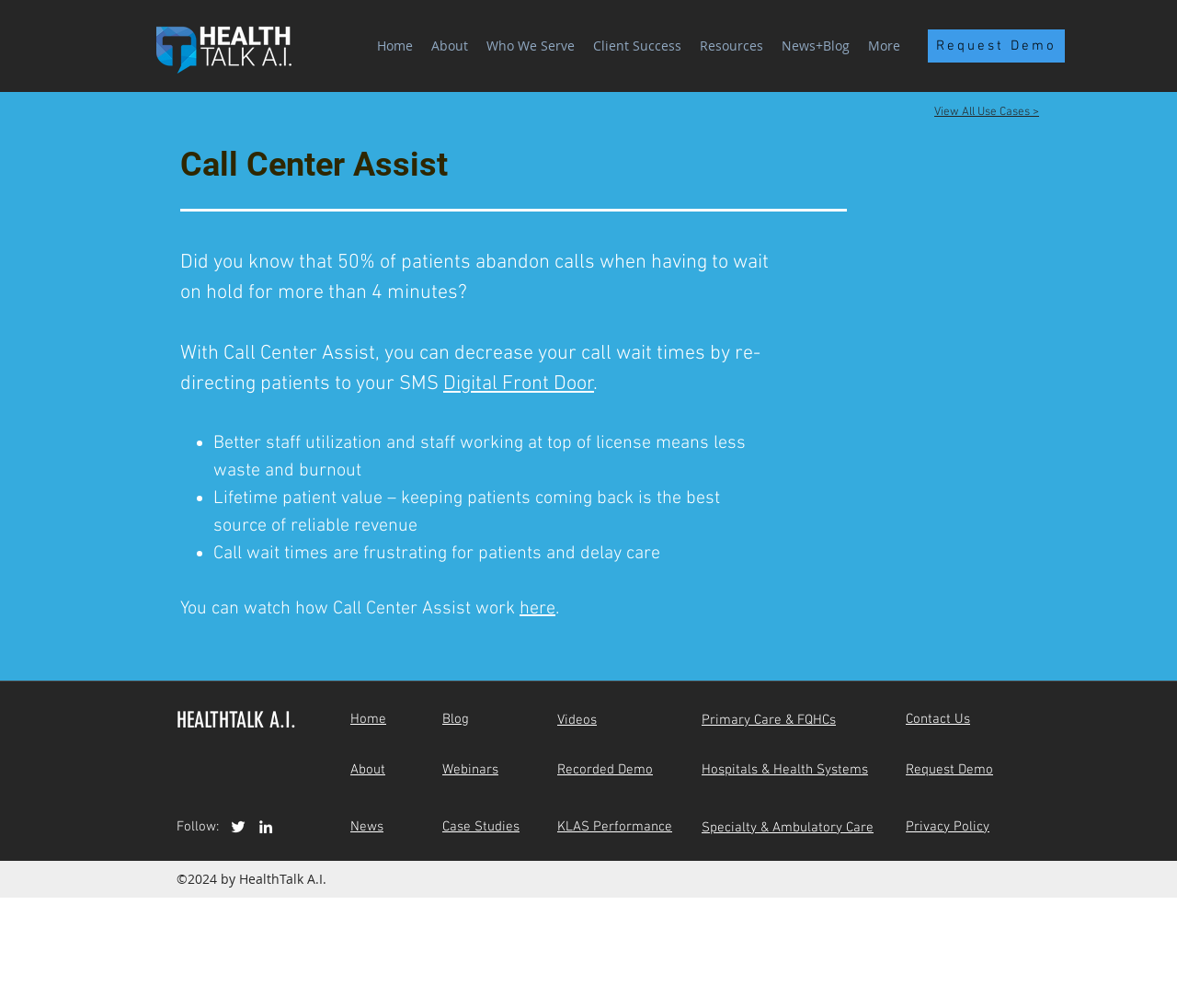What are the benefits of using Call Center Assist?
We need a detailed and exhaustive answer to the question. Please elaborate.

The webpage lists several benefits of using Call Center Assist, including better staff utilization, lifetime patient value, and reduced frustration for patients. These benefits are likely to improve the overall efficiency and effectiveness of the call center, leading to better outcomes for patients and staff alike.